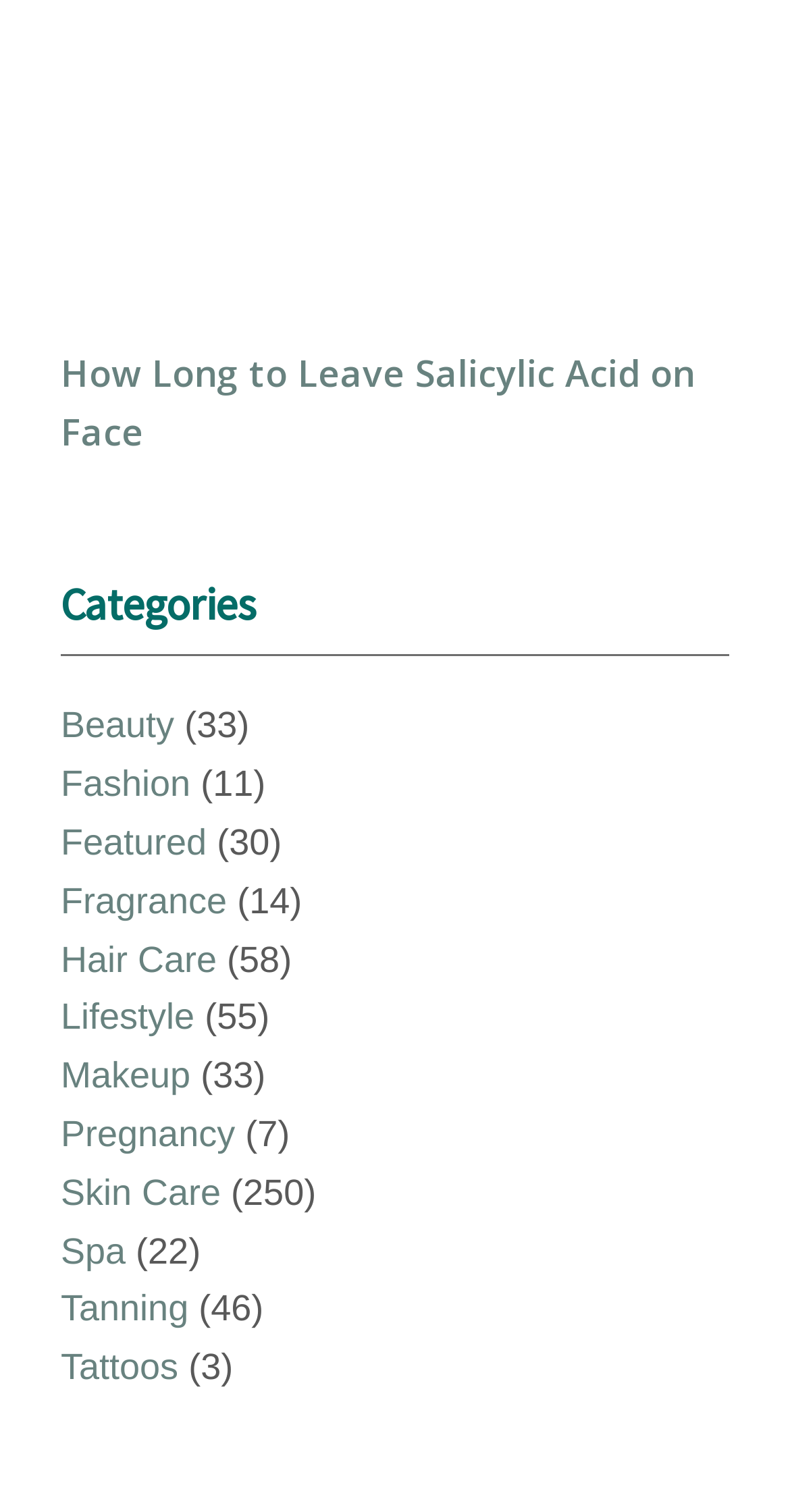Can you show the bounding box coordinates of the region to click on to complete the task described in the instruction: "Click on the 'Beauty' category"?

[0.077, 0.467, 0.221, 0.493]